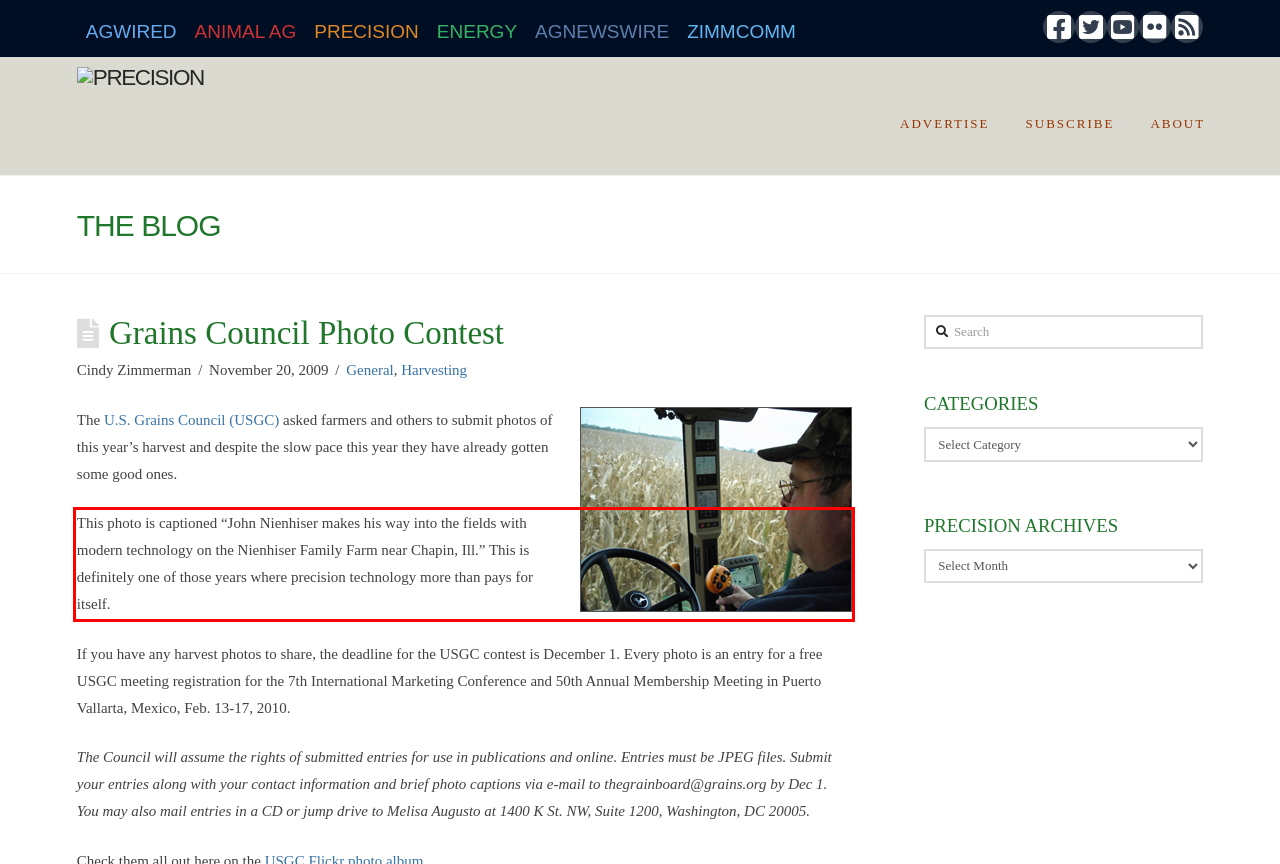Given a screenshot of a webpage, identify the red bounding box and perform OCR to recognize the text within that box.

This photo is captioned “John Nienhiser makes his way into the fields with modern technology on the Nienhiser Family Farm near Chapin, Ill.” This is definitely one of those years where precision technology more than pays for itself.